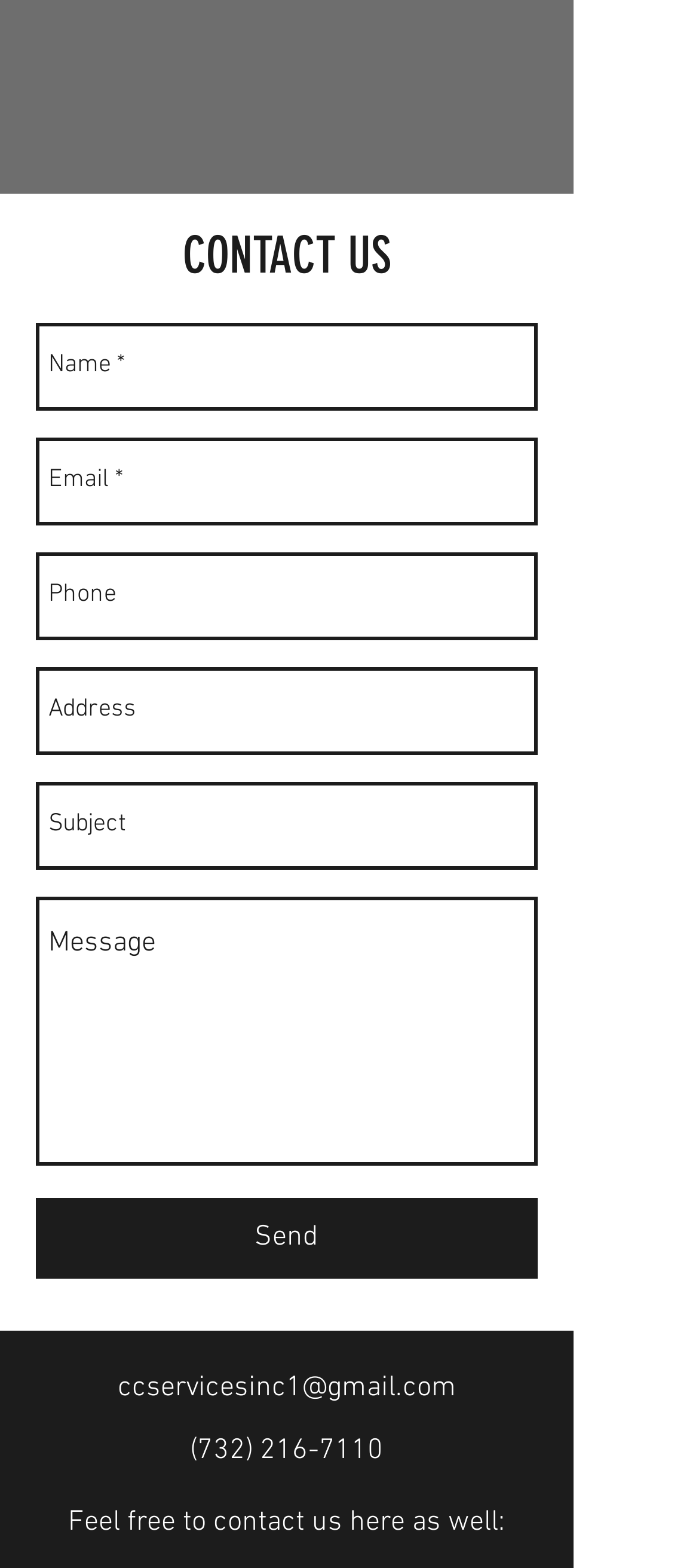What is the text above the form on this webpage?
Give a detailed explanation using the information visible in the image.

The heading 'CONTACT US' is displayed above the form, indicating that this section of the webpage is dedicated to contacting the website owner or administrator.